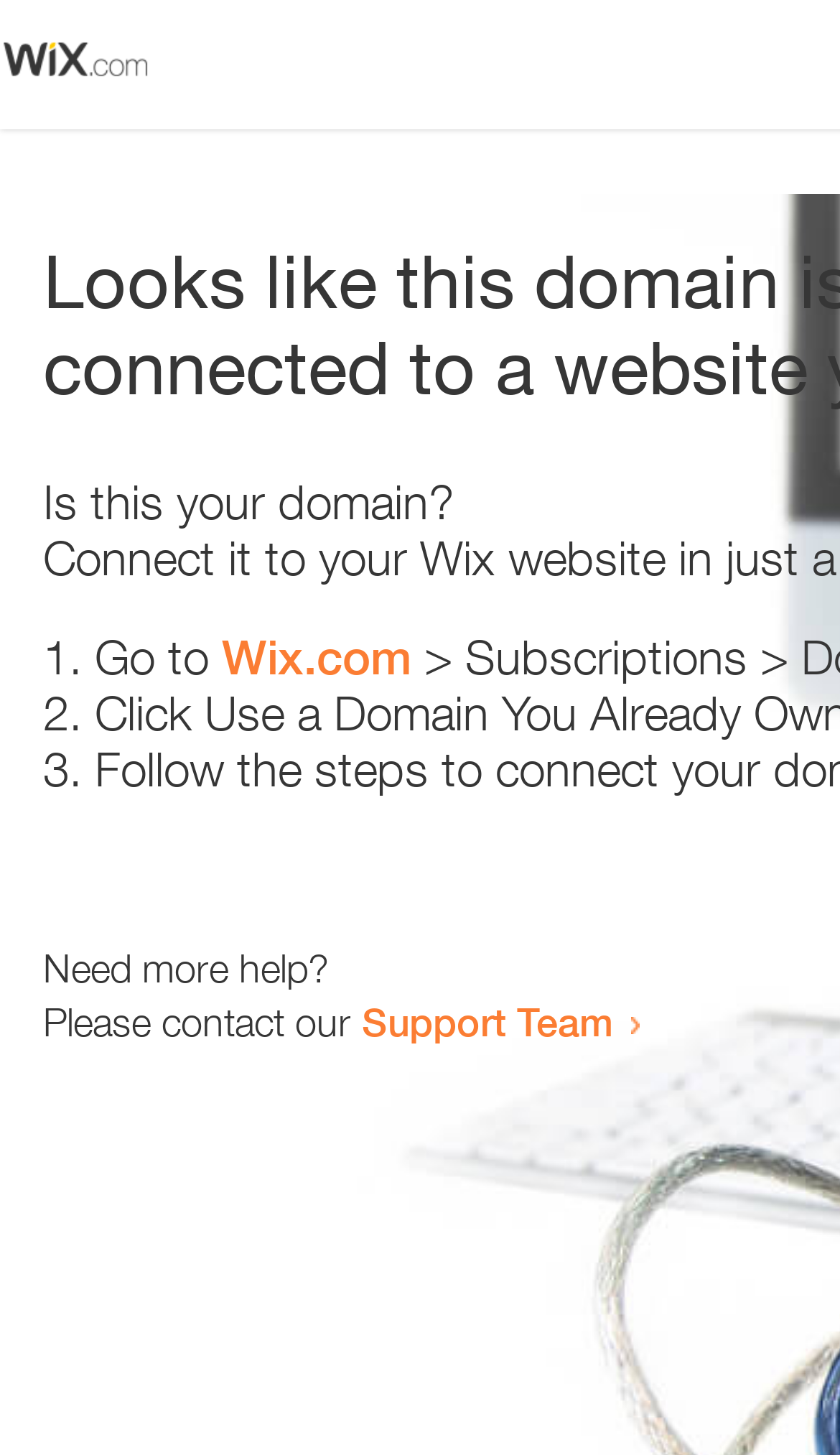Please analyze the image and give a detailed answer to the question:
What kind of support is offered?

The link 'Support Team' is provided as a contact option, which suggests that the kind of support offered is from a team of support professionals.